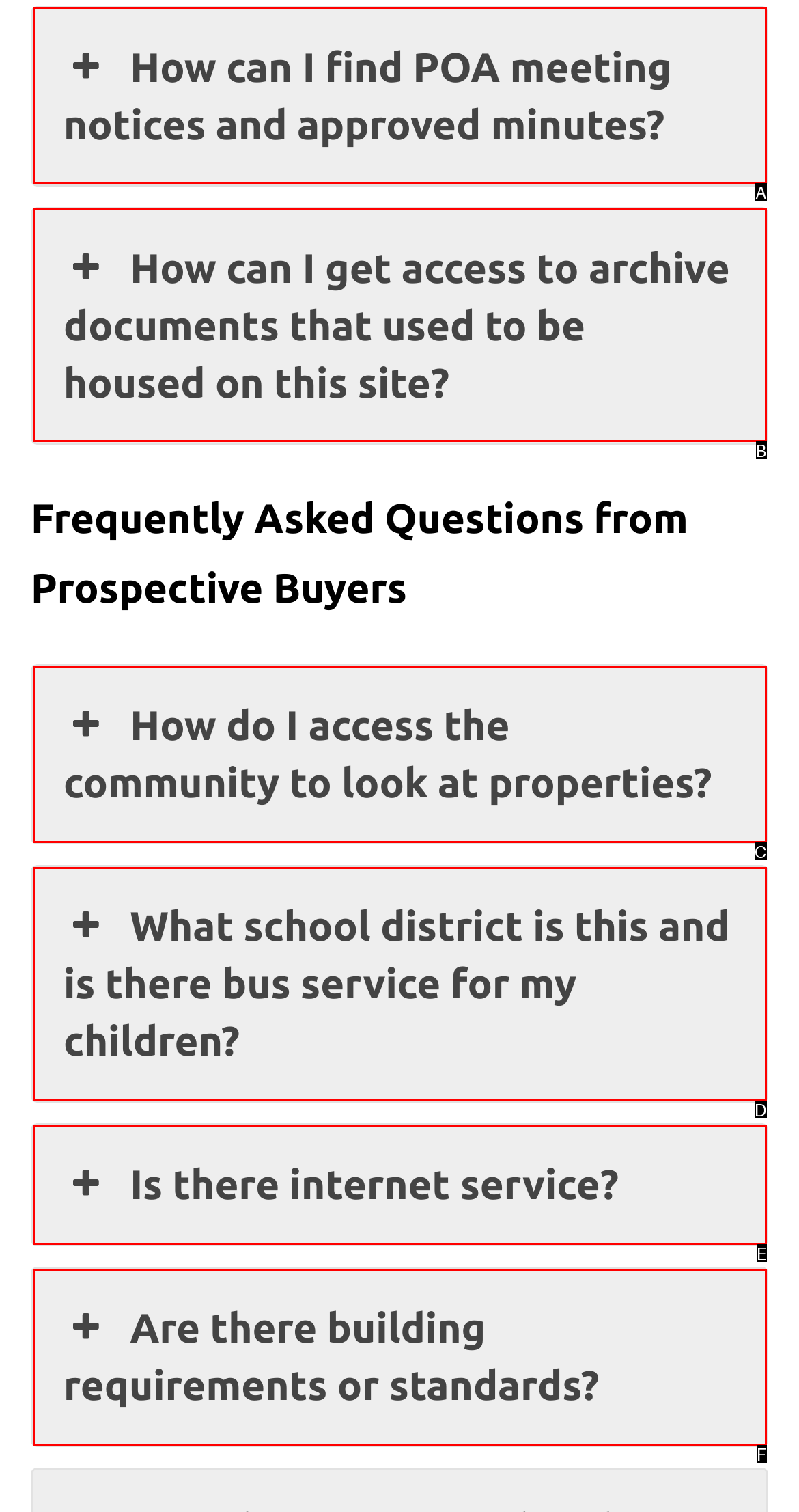Choose the letter that best represents the description: WordPress Jobs. Answer with the letter of the selected choice directly.

None